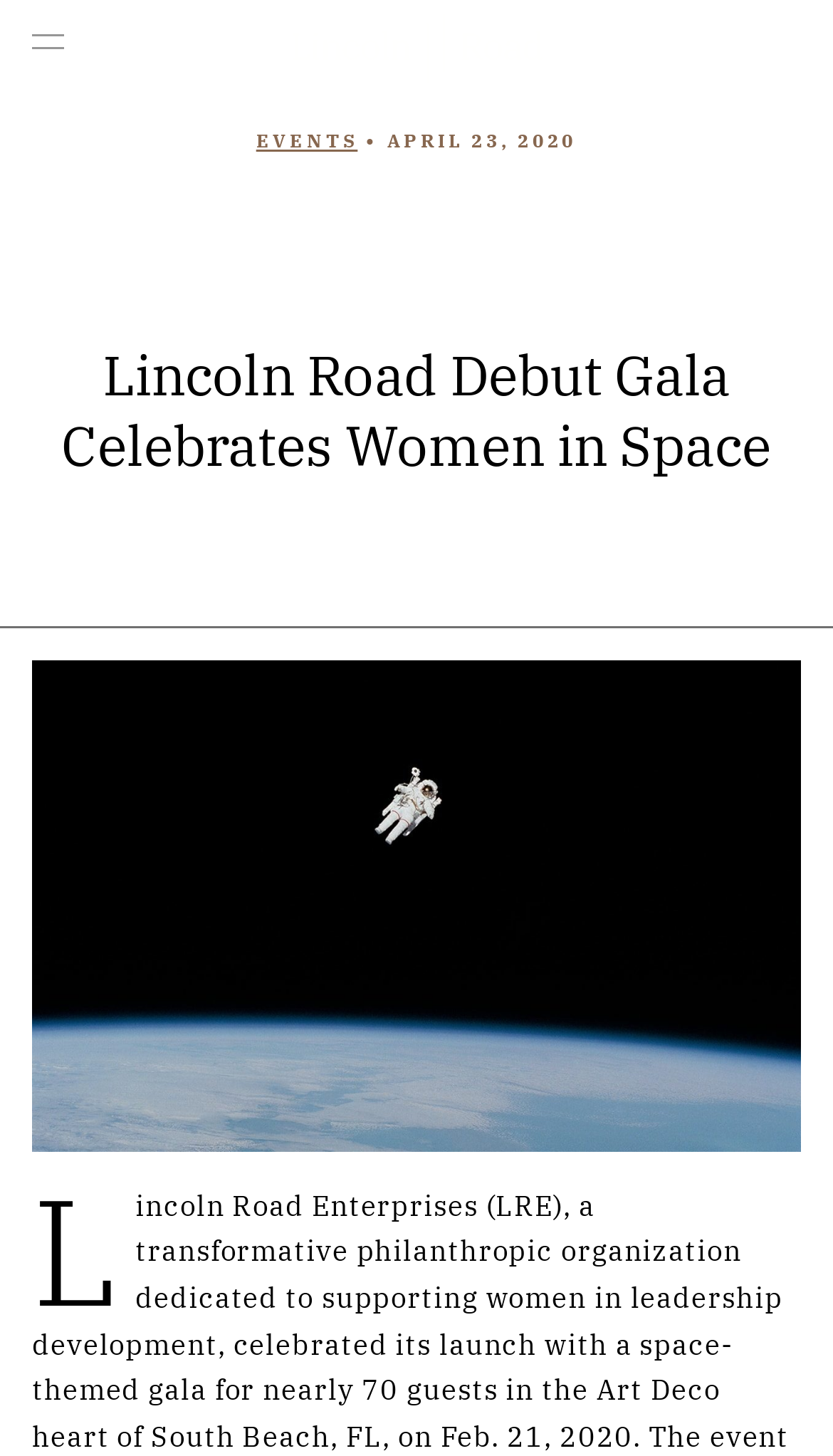Find the bounding box coordinates of the UI element according to this description: "Events".

[0.307, 0.088, 0.429, 0.104]